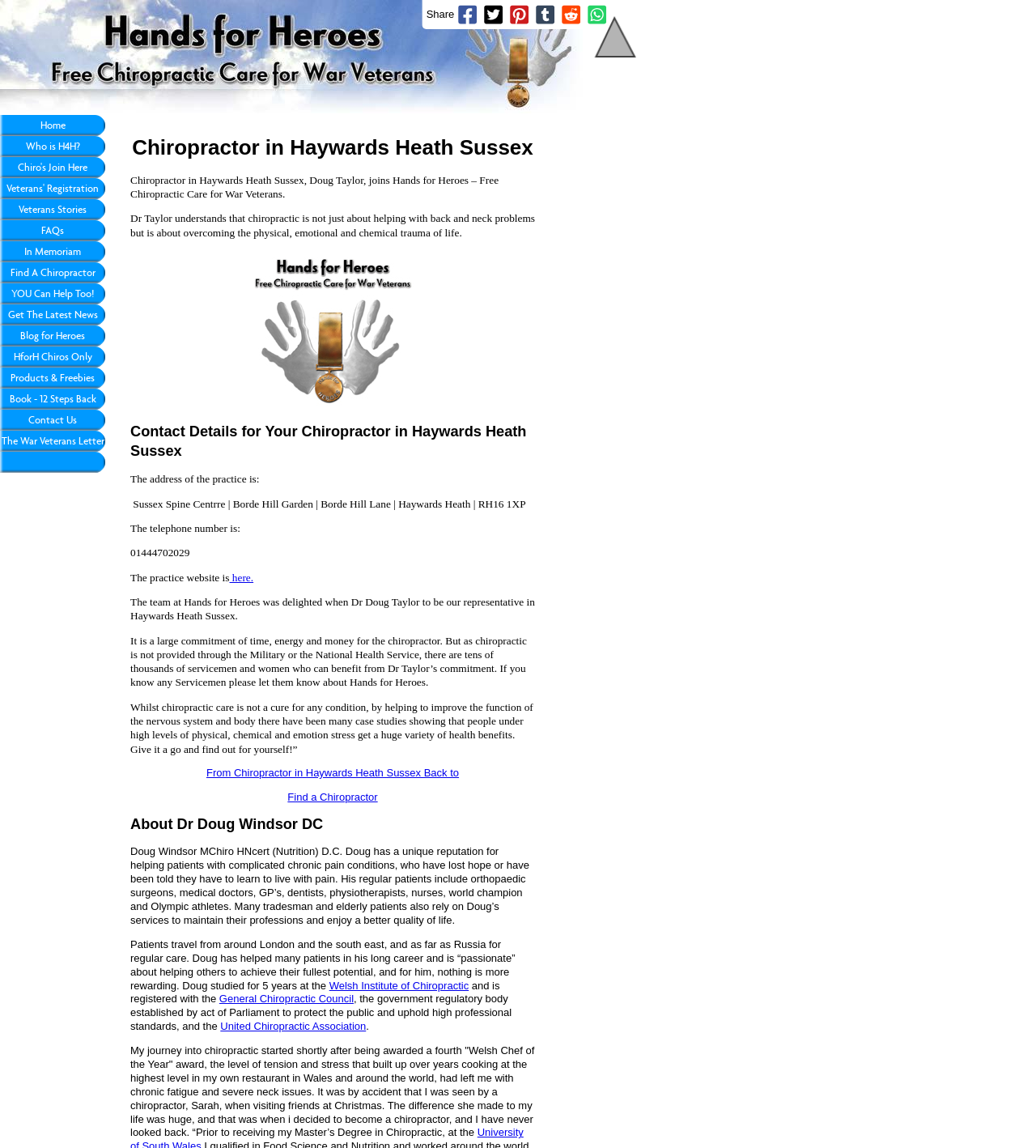Highlight the bounding box of the UI element that corresponds to this description: "Aug '23".

None